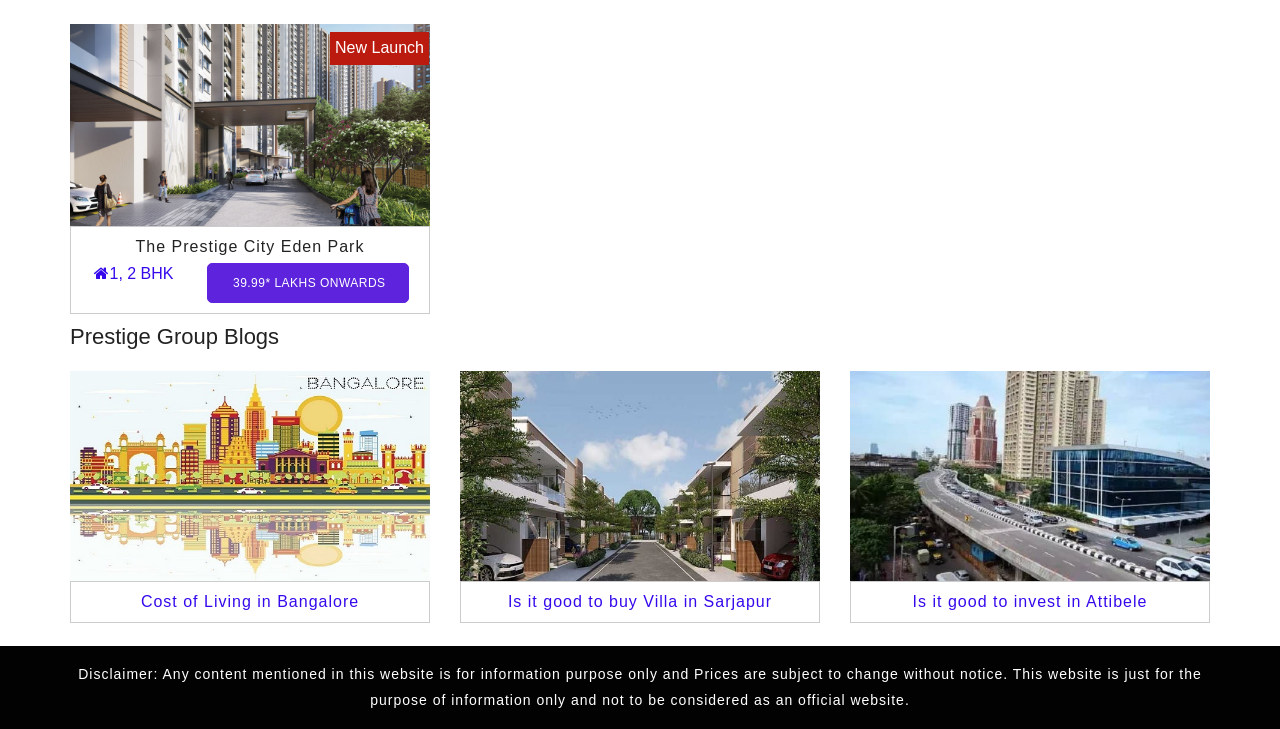What is the disclaimer about?
Refer to the image and provide a detailed answer to the question.

I found the answer by reading the StaticText element at the bottom of the page which mentions that the website is for information purpose only and prices are subject to change without notice.